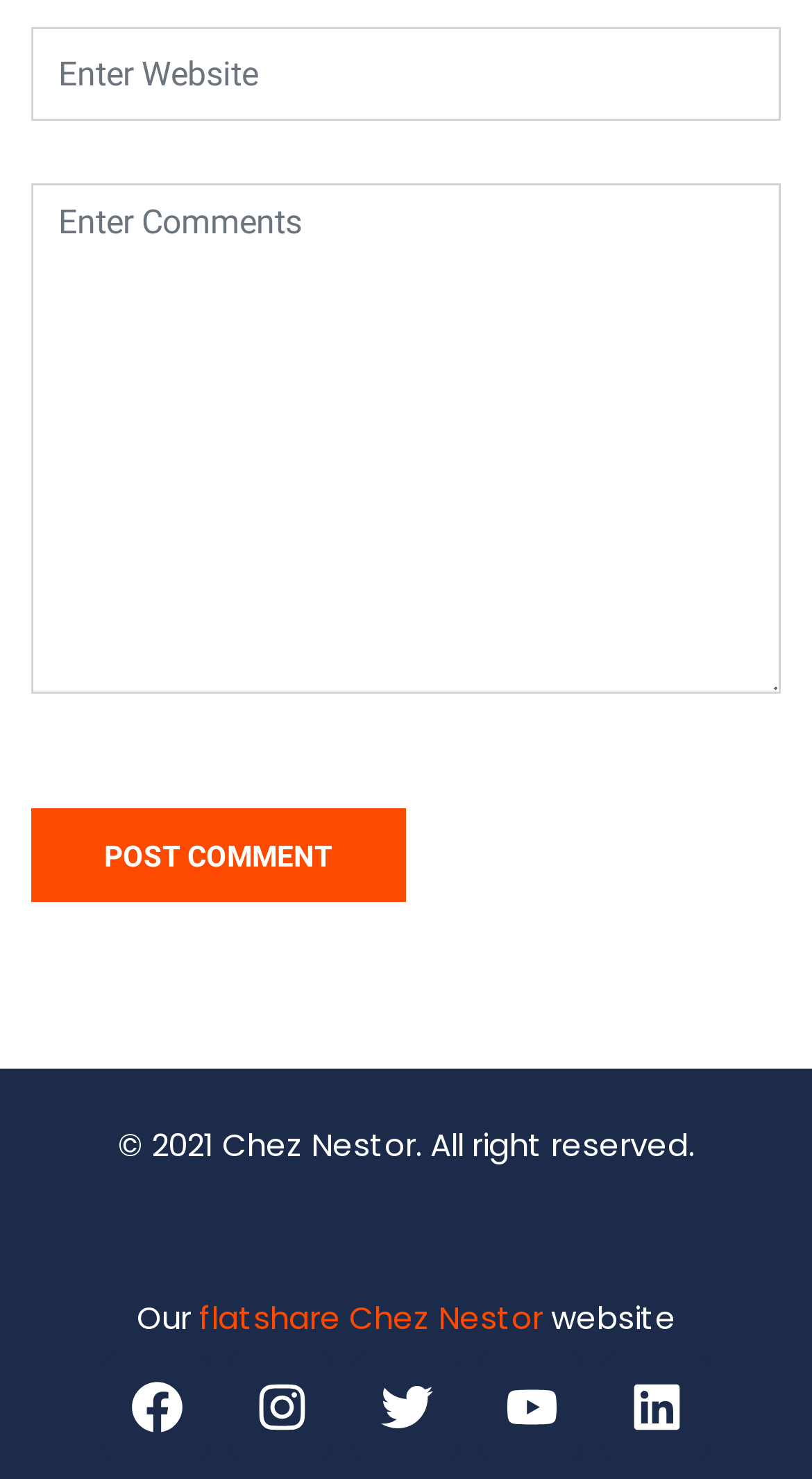What is the name of the flatshare website?
Please utilize the information in the image to give a detailed response to the question.

I found the name of the flatshare website in the text 'Our flatshare Chez Nestor website' at the bottom of the webpage.